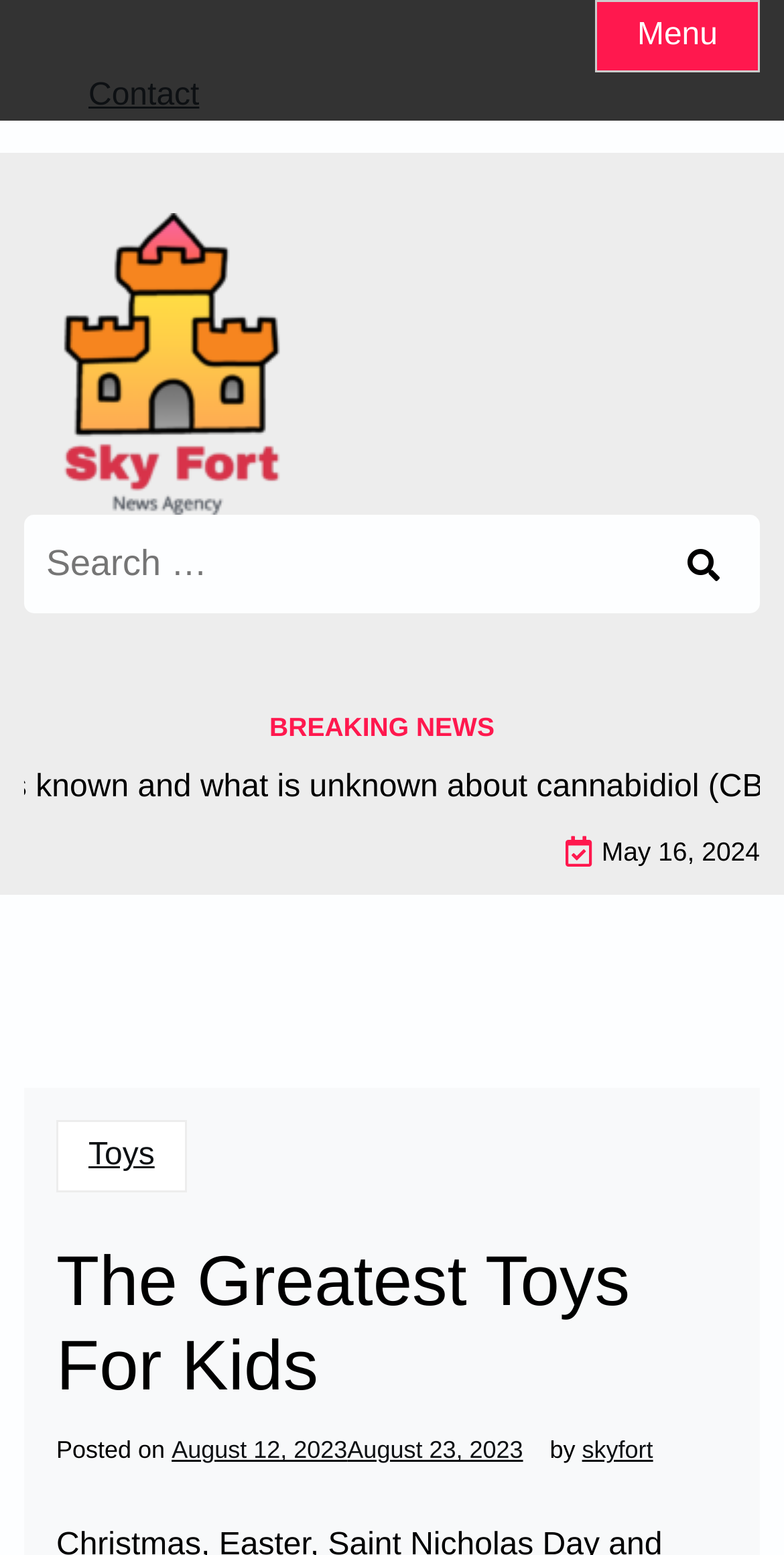What is the author of the latest article? From the image, respond with a single word or brief phrase.

skyfort